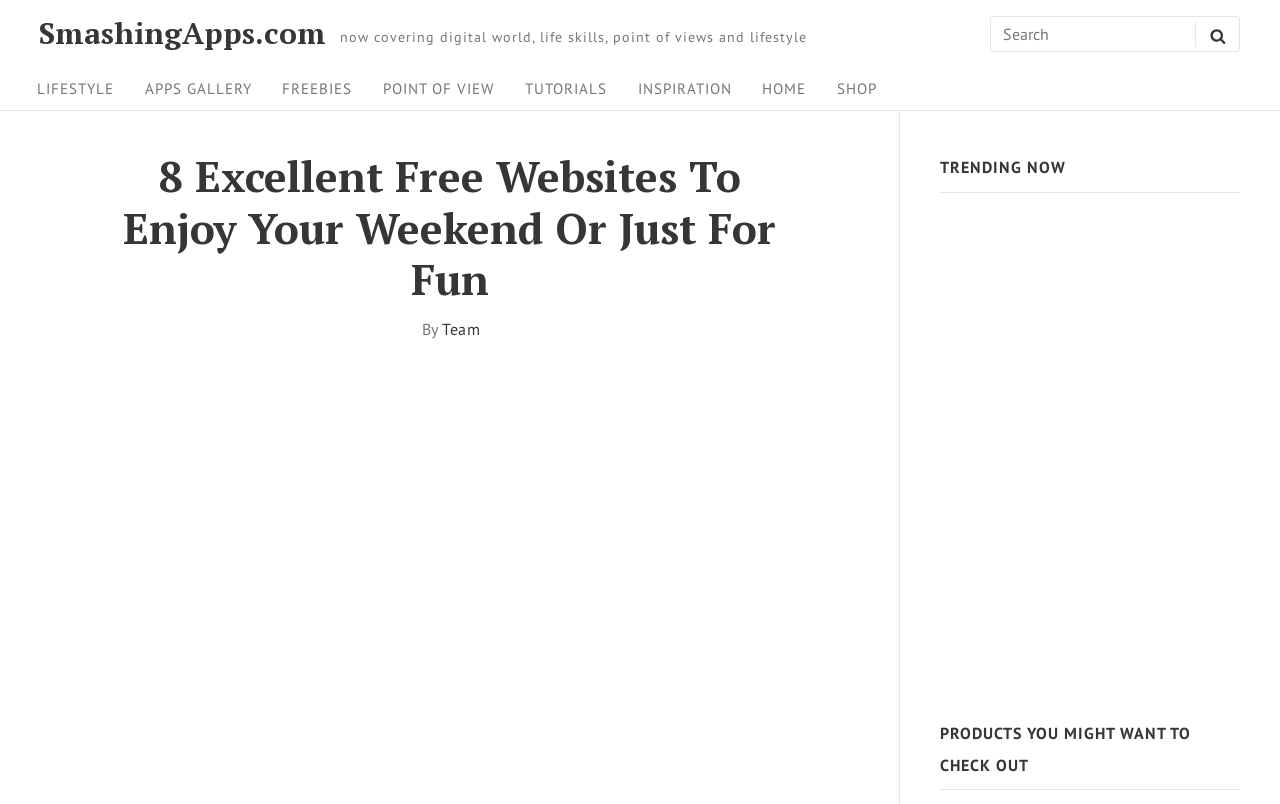Look at the image and write a detailed answer to the question: 
What is the website's name?

The website's name can be found at the top left corner of the webpage, where it says 'SmashingApps.com' in a link format.